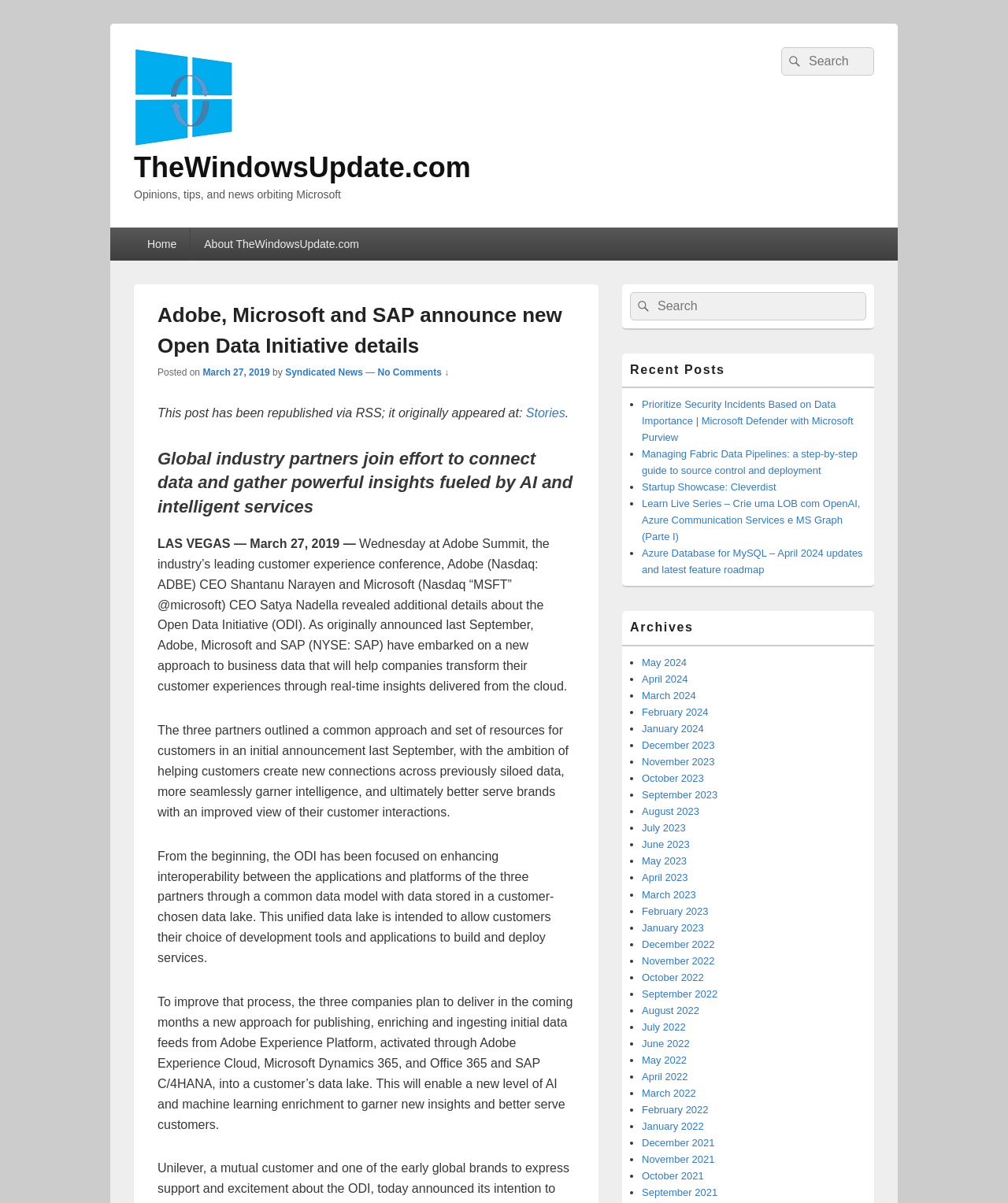Provide an in-depth caption for the webpage.

The webpage is an article from TheWindowsUpdate.com, with the title "Adobe, Microsoft and SAP announce new Open Data Initiative details". The page has a search bar at the top right corner, and a navigation menu on the top left corner with links to "Home", "About TheWindowsUpdate.com", and other pages.

Below the navigation menu, there is a header section with the article title, posted date, and author information. The article content is divided into several paragraphs, discussing the Open Data Initiative and its goals.

On the right side of the page, there is a sidebar with several sections, including a search bar, a "Recent Posts" section with links to other articles, and an "Archives" section with links to articles from different months.

The article content is the main focus of the page, with a clear and concise writing style. The text is organized into paragraphs with headings, making it easy to read and understand. There are no images on the page, but the text is well-formatted and easy to follow.